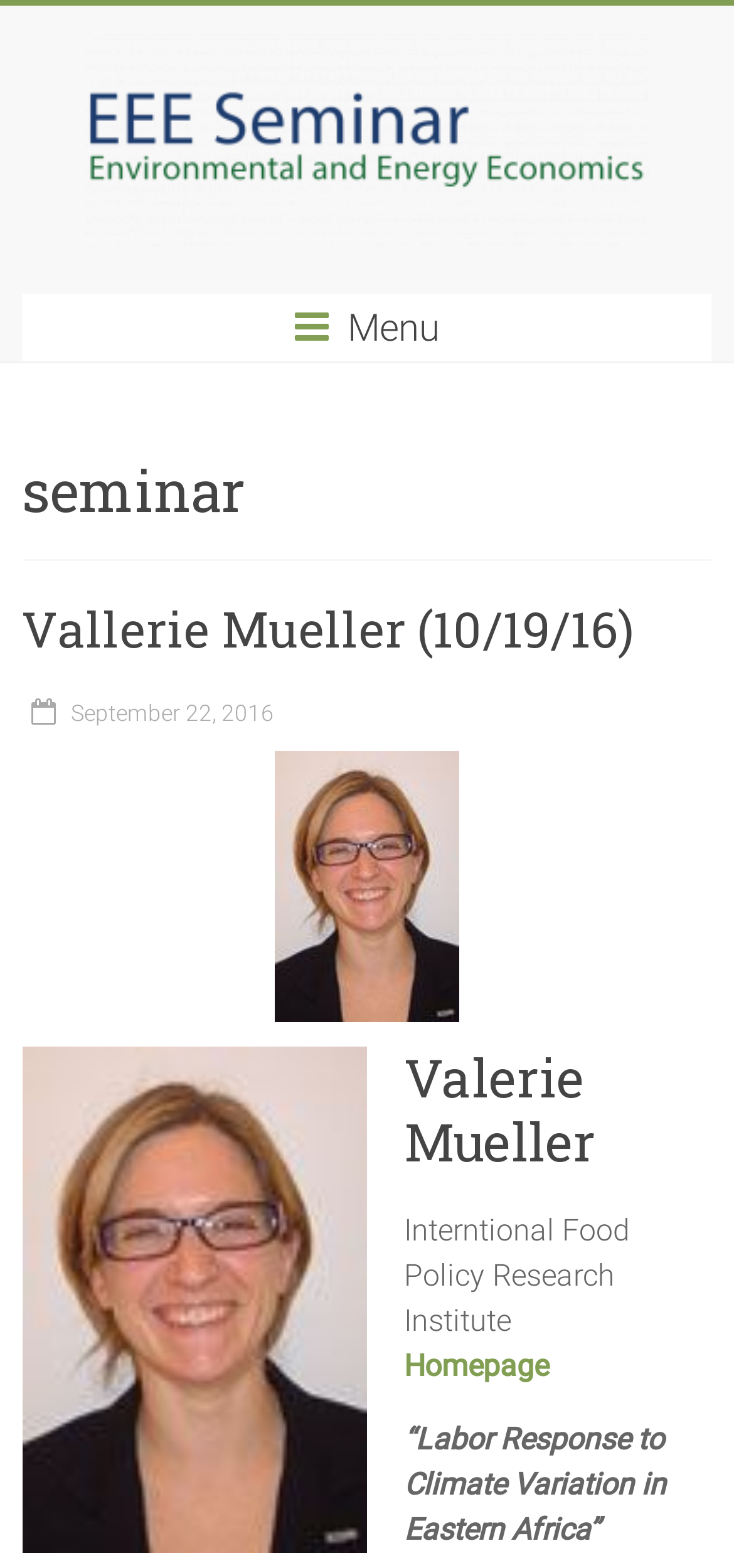Elaborate on the webpage's design and content in a detailed caption.

The webpage appears to be a seminar page from the EEE Seminar series at UC Berkeley. At the top, there is a prominent link and image with the text "EEE Seminar" taking up most of the width. Below this, there is a heading with the same text, followed by a link and a static text element with the university's name, "UC Berkeley".

To the right of the university name, there is a menu icon represented by "\uf0c9Menu". Below this, there is a heading with the text "seminar", which is followed by a series of seminar-related elements. These include a heading with the speaker's name, "Vallerie Mueller (10/19/16)", accompanied by a link and an image. There is also a link with the date "September 22, 2016" and a figure element with an image of the speaker.

Further down, there is a heading with the speaker's name and affiliation, "mueller_valerie Valerie Mueller", accompanied by an image. Below this, there is a static text element with the speaker's affiliation, "Interntional Food Policy Research Institute". Finally, there is a link to the "Homepage" and a static text element with the seminar title, "“Labor Response to Climate Variation in Eastern Africa”".